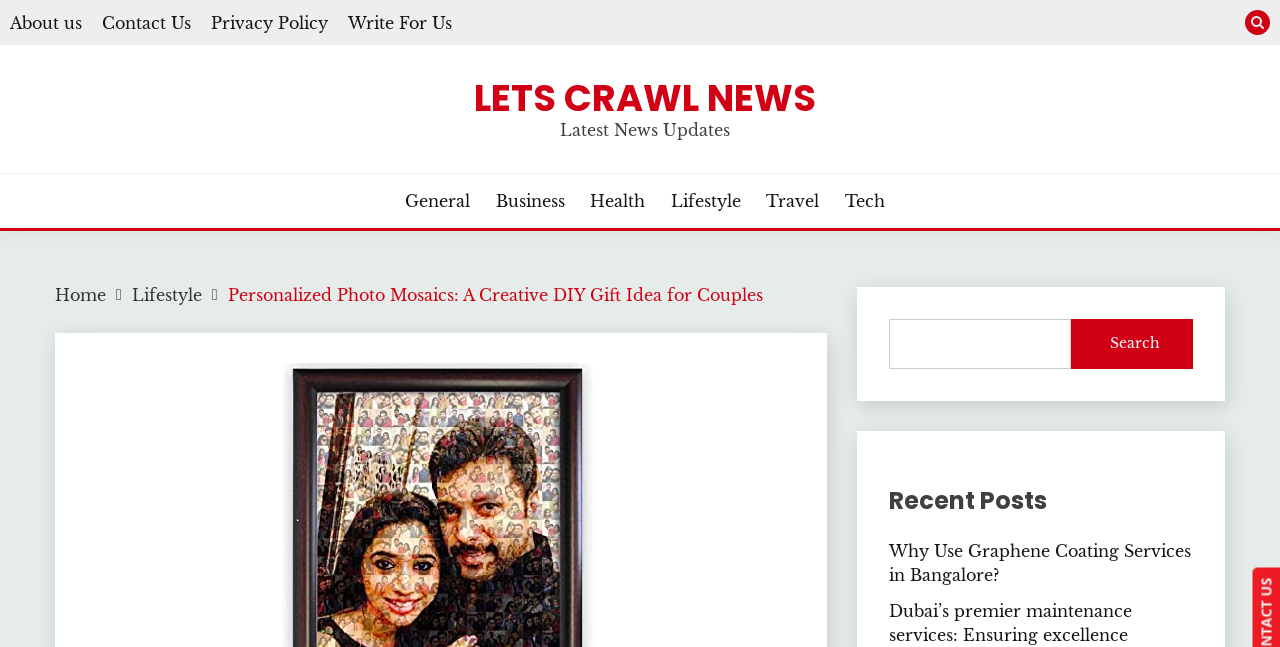Locate the bounding box coordinates of the clickable region to complete the following instruction: "Go to the Home page."

[0.043, 0.44, 0.083, 0.471]